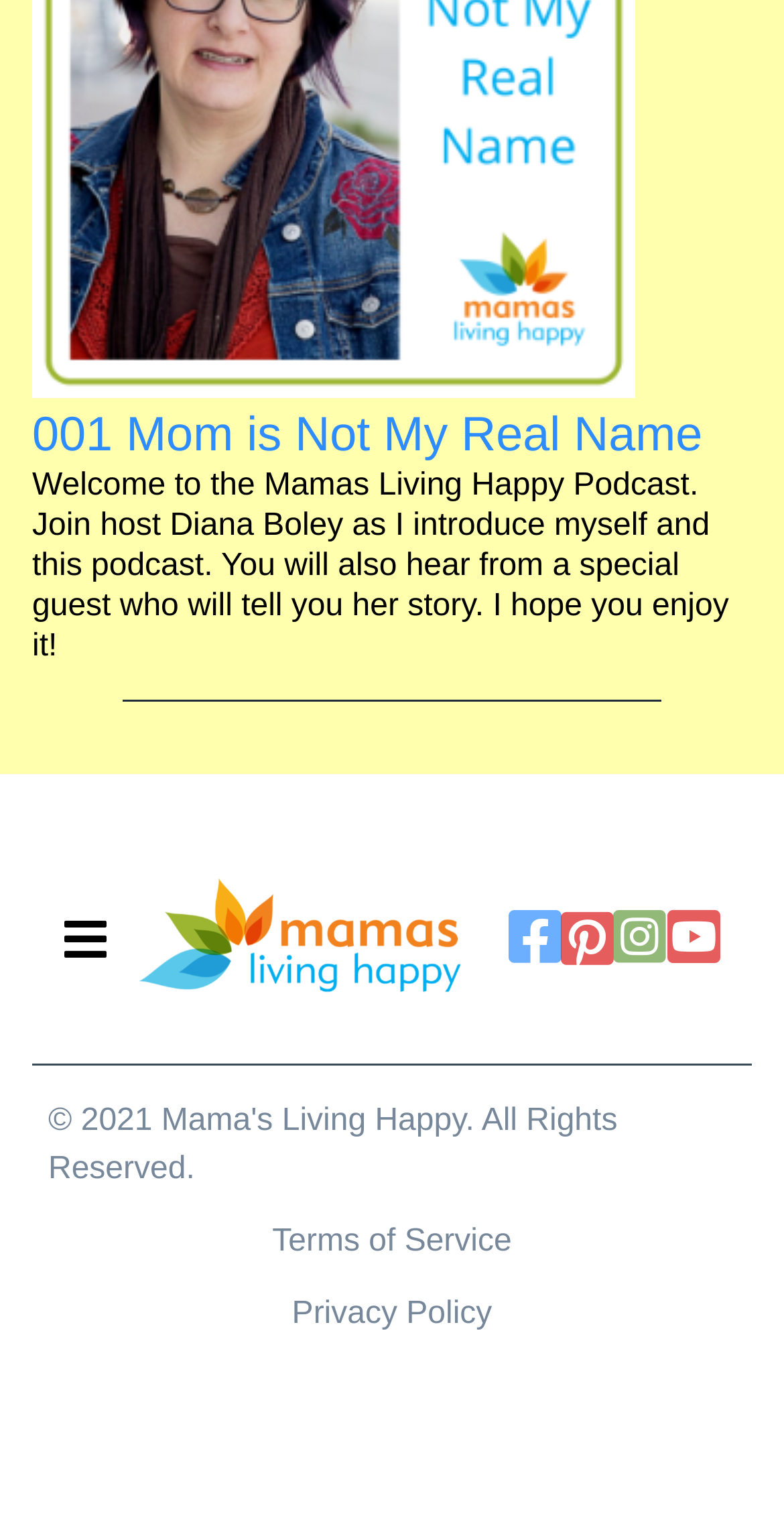What is the name of the logo?
Give a single word or phrase answer based on the content of the image.

Mama's Living Happy Logo